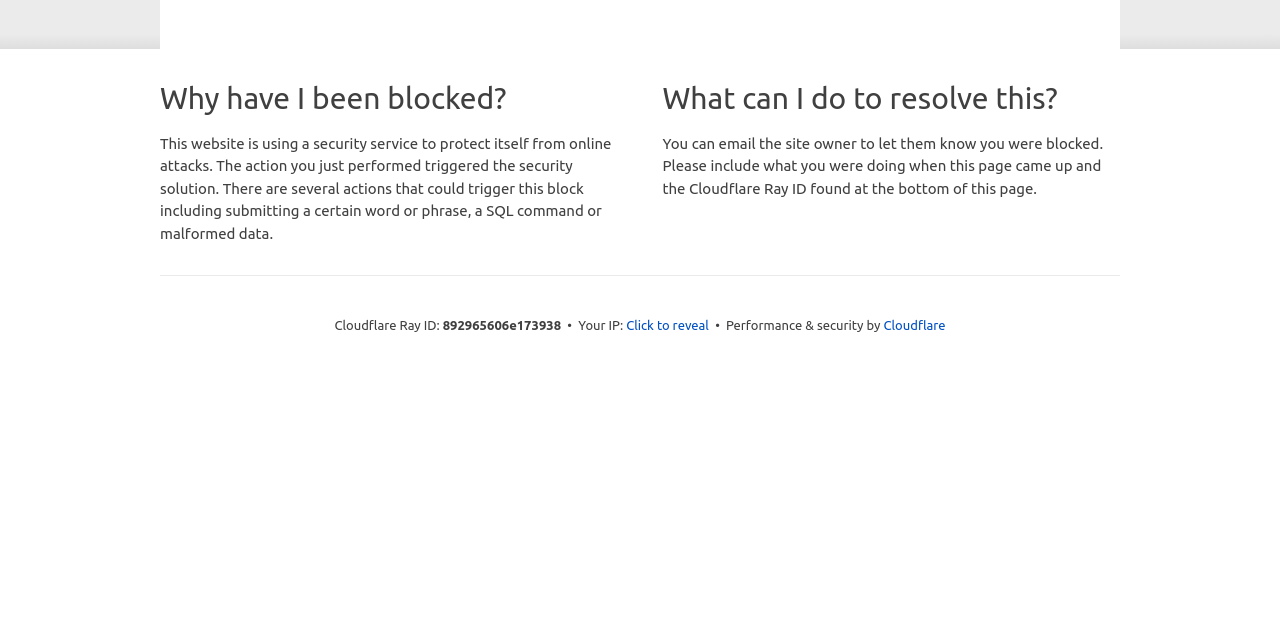Using the element description Click to reveal, predict the bounding box coordinates for the UI element. Provide the coordinates in (top-left x, top-left y, bottom-right x, bottom-right y) format with values ranging from 0 to 1.

[0.489, 0.495, 0.554, 0.525]